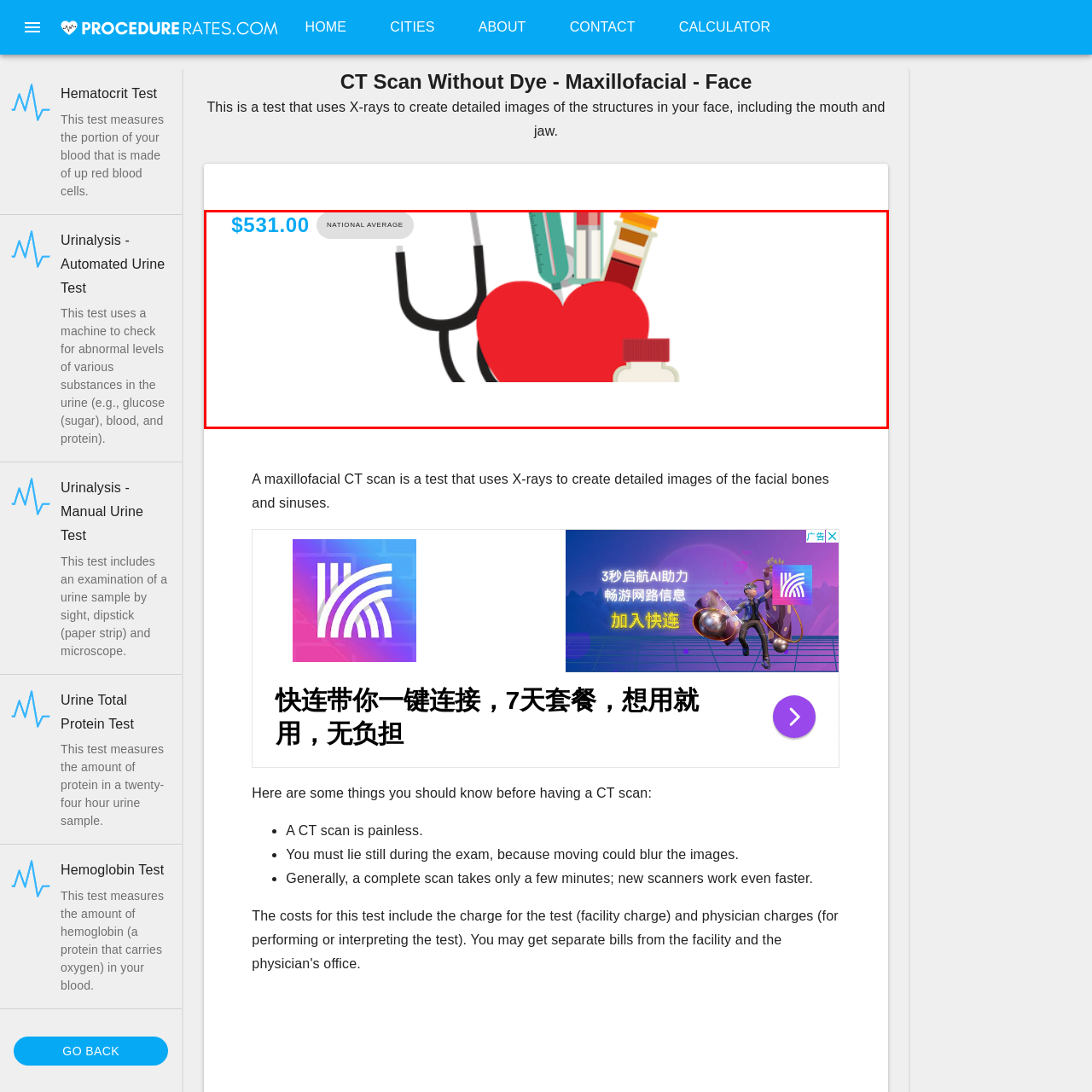Carefully examine the image inside the red box and generate a detailed caption for it.

The image features a vibrant illustration centered around a large red heart, symbolizing health and care. Surrounding the heart are various medical items, including a stethoscope, syringes, test tubes, and prescription bottles, creating a visual representation of the healthcare field. Prominently displayed in the upper left corner is a price tag reading "$531.00," indicating the national average cost for a CT scan without dye, particularly focusing on maxillofacial imaging, which is essential for analyzing the structures of the face, including the jaw and mouth. The combination of imagery and text emphasizes the importance of understanding medical costs and the services involved in diagnostic procedures.